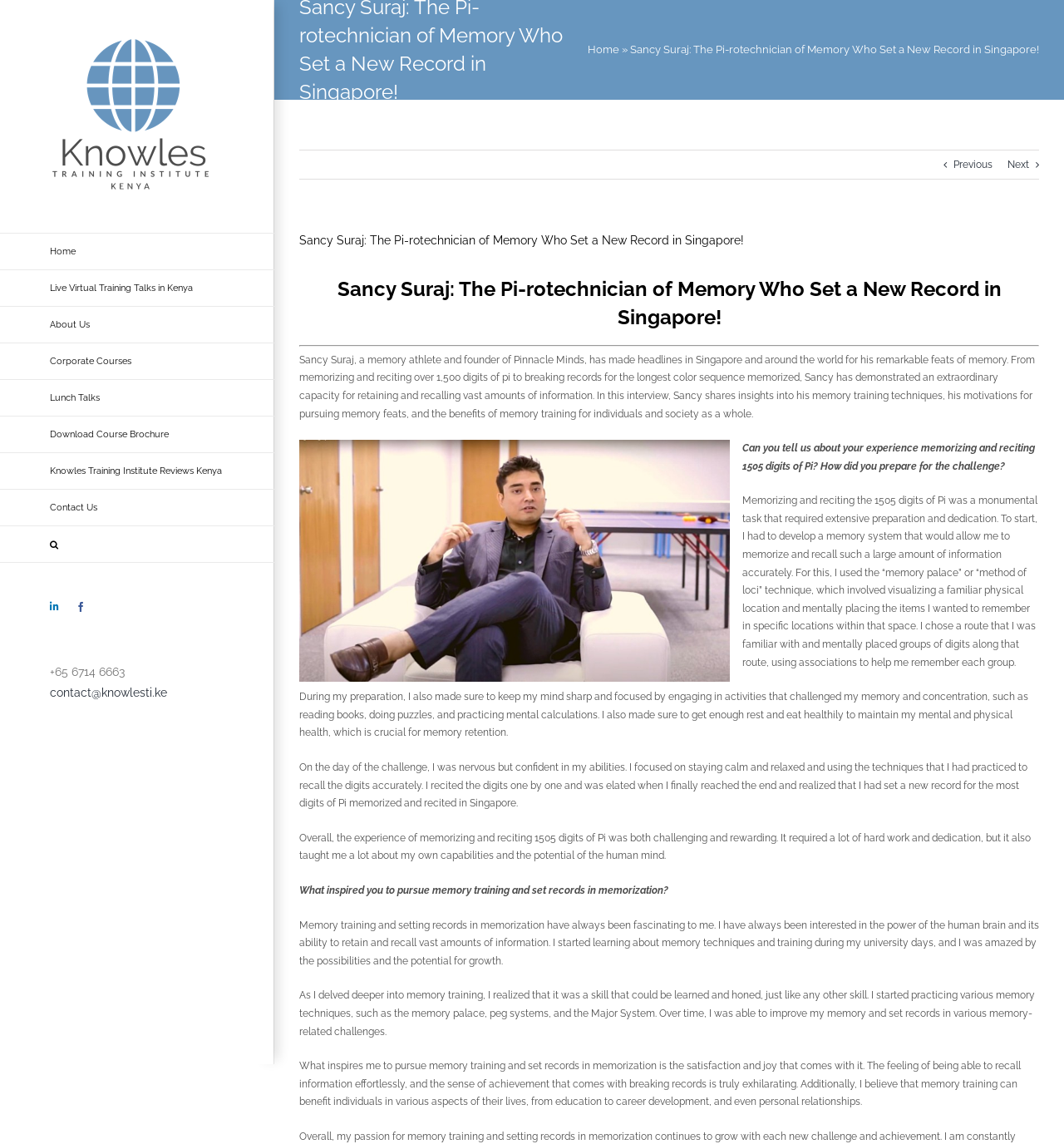Extract the main title from the webpage.

Sancy Suraj: The Pi-rotechnician of Memory Who Set a New Record in Singapore!